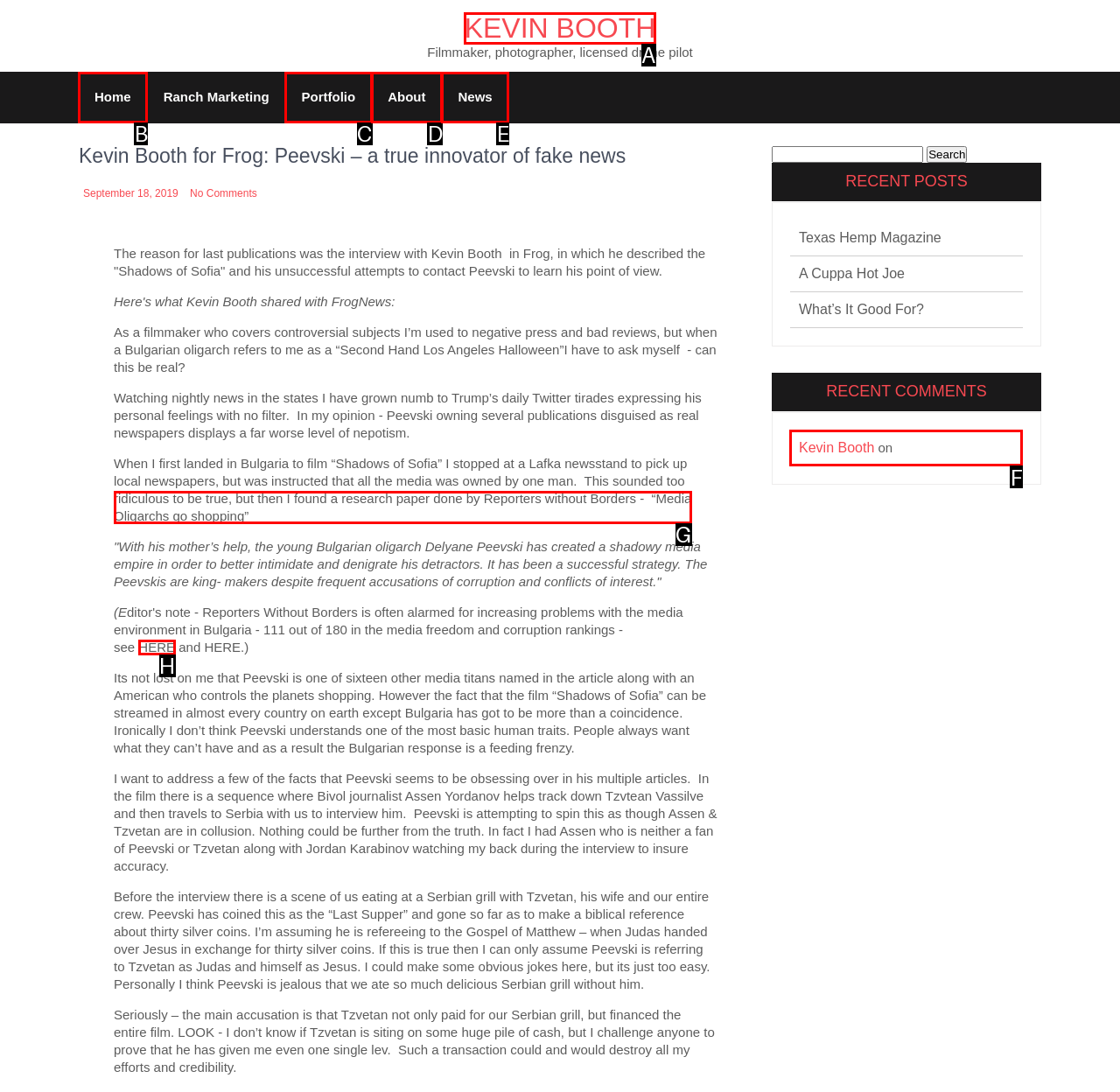Select the letter of the UI element you need to click on to fulfill this task: View the 'Recent Comments' section. Write down the letter only.

F